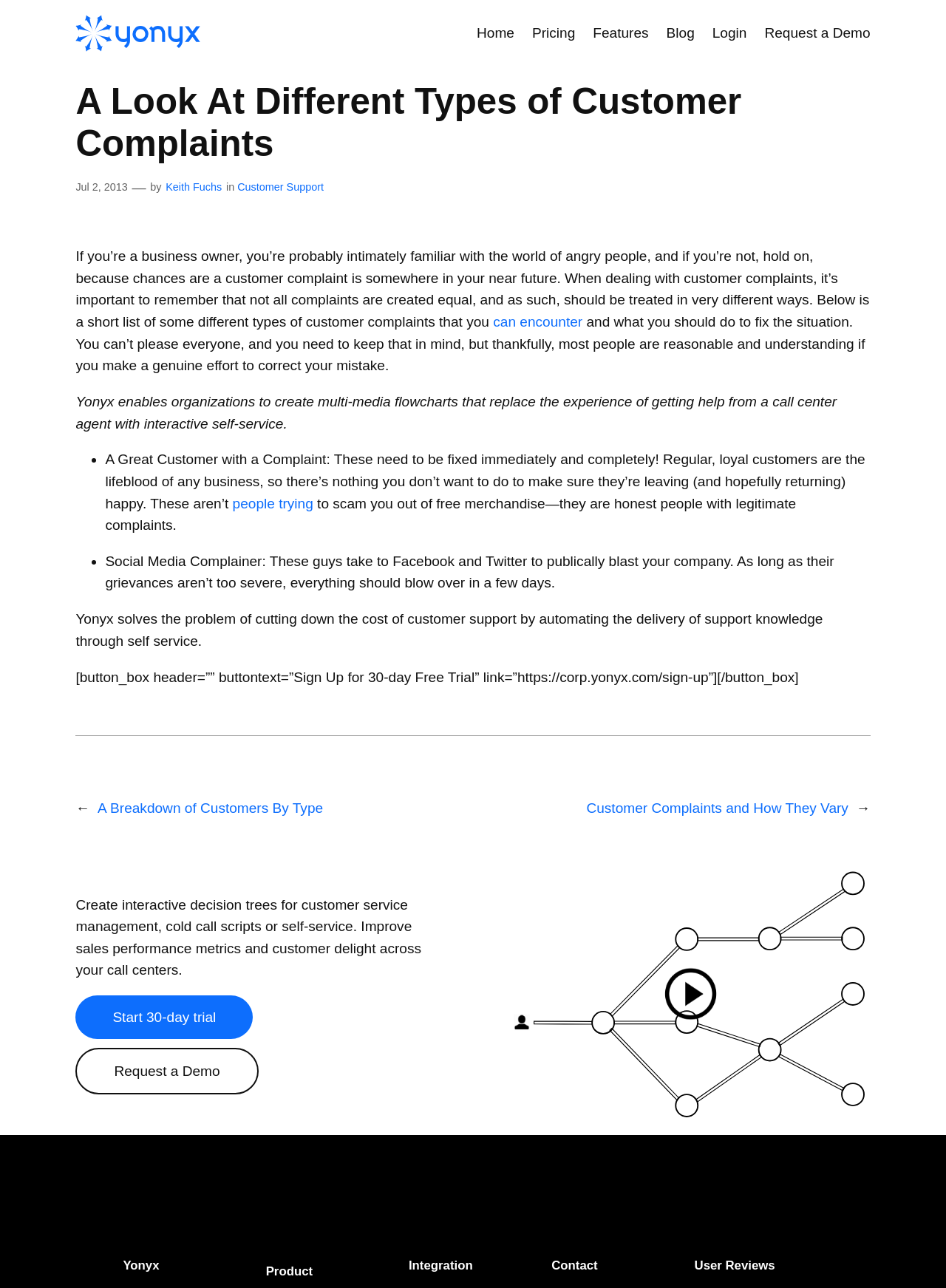Find and generate the main title of the webpage.

A Look At Different Types of Customer Complaints